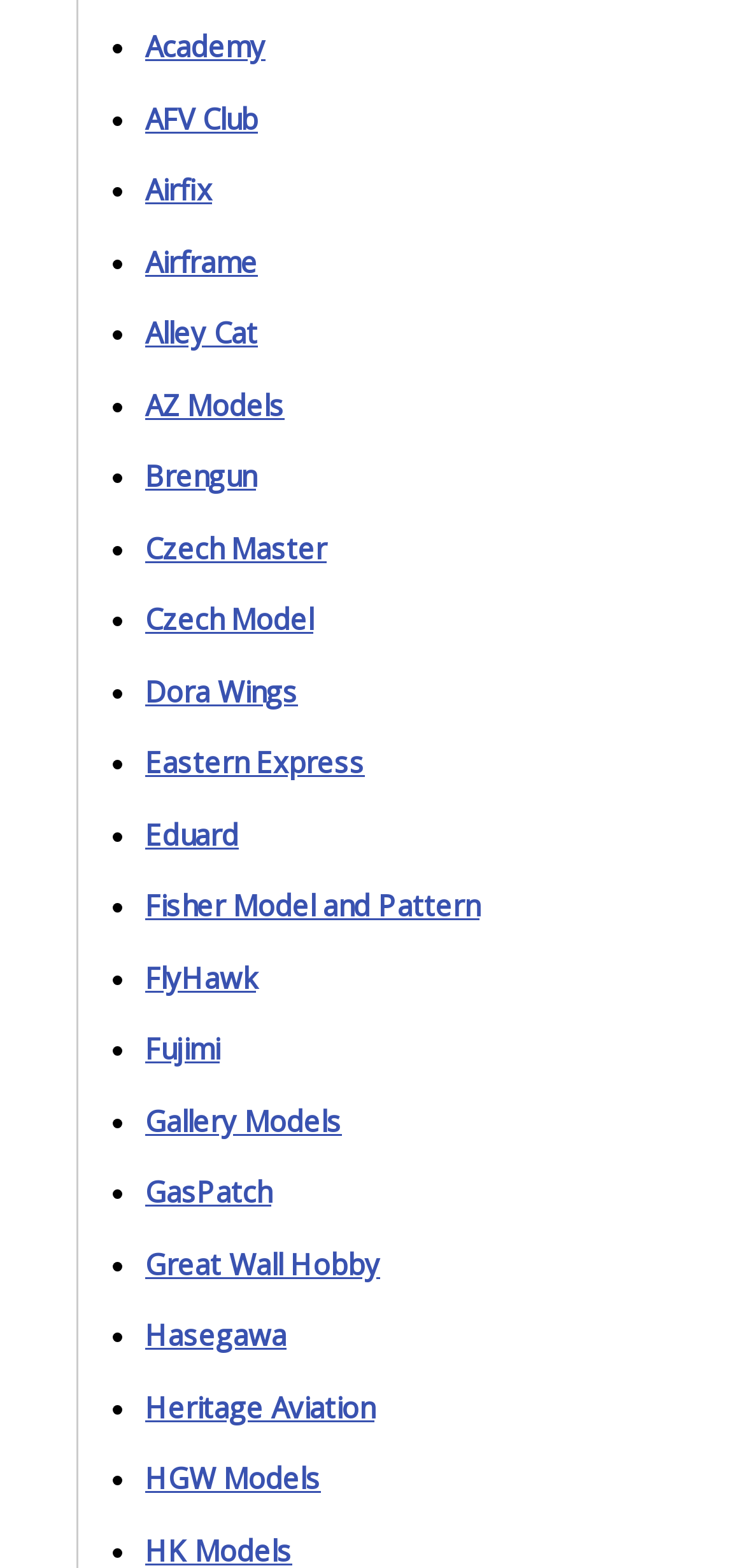Locate the bounding box coordinates of the element to click to perform the following action: 'Learn about Hasegawa'. The coordinates should be given as four float values between 0 and 1, in the form of [left, top, right, bottom].

[0.195, 0.839, 0.385, 0.864]